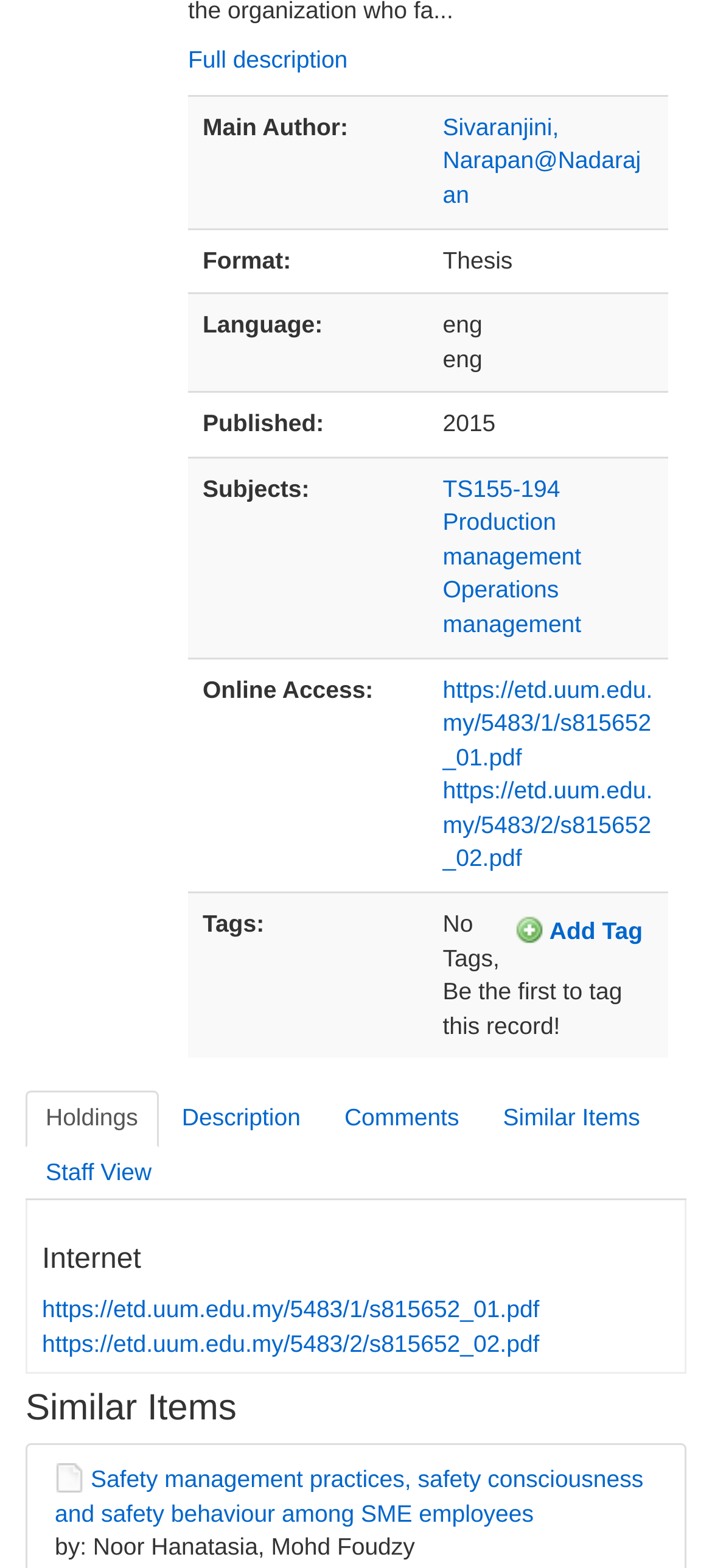What is the main author of the thesis?
Identify the answer in the screenshot and reply with a single word or phrase.

Sivaranjini, Narapan@Nadarajan